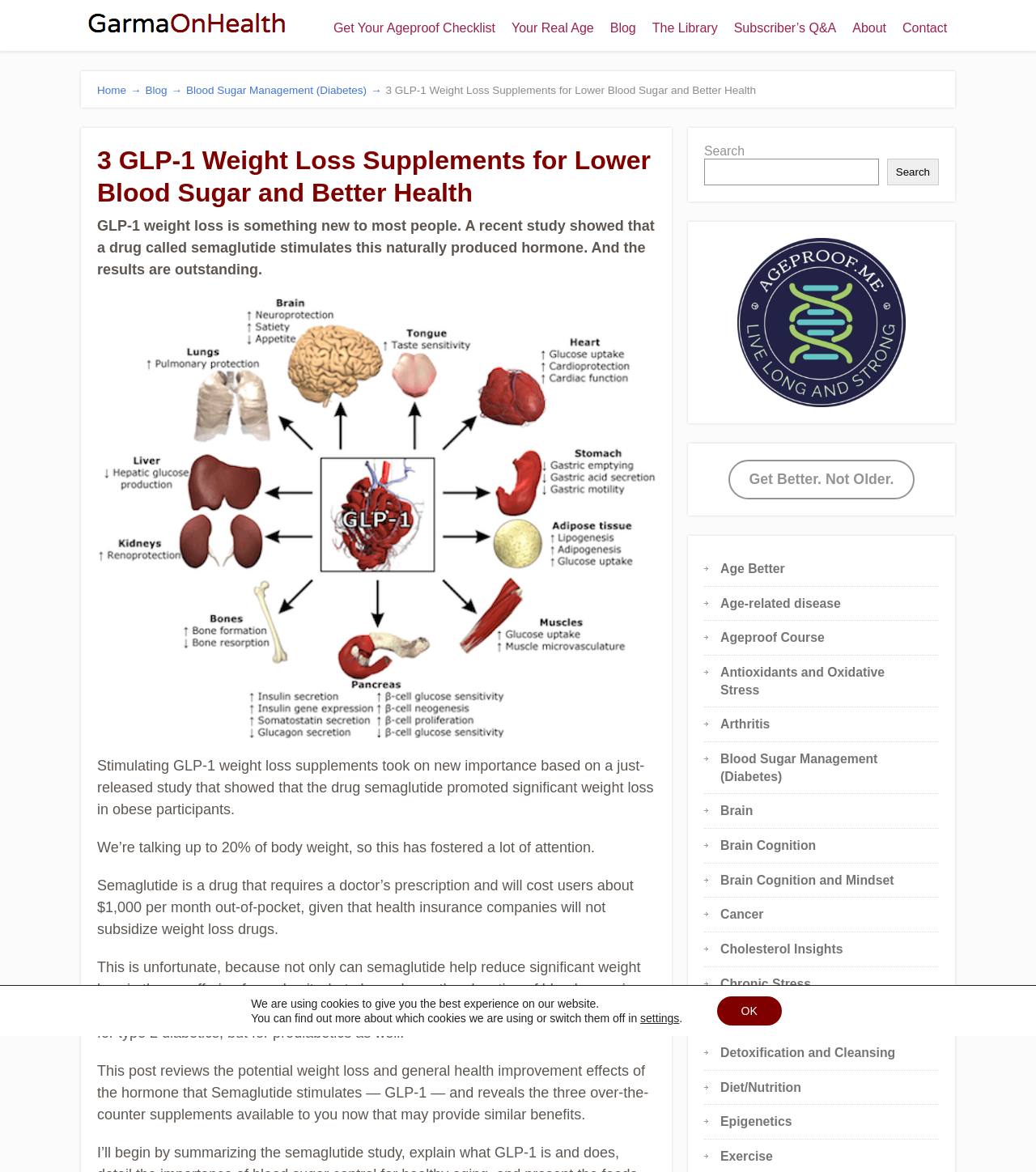Determine the bounding box coordinates of the region I should click to achieve the following instruction: "Click on the 'Blog' link". Ensure the bounding box coordinates are four float numbers between 0 and 1, i.e., [left, top, right, bottom].

[0.581, 0.011, 0.622, 0.037]